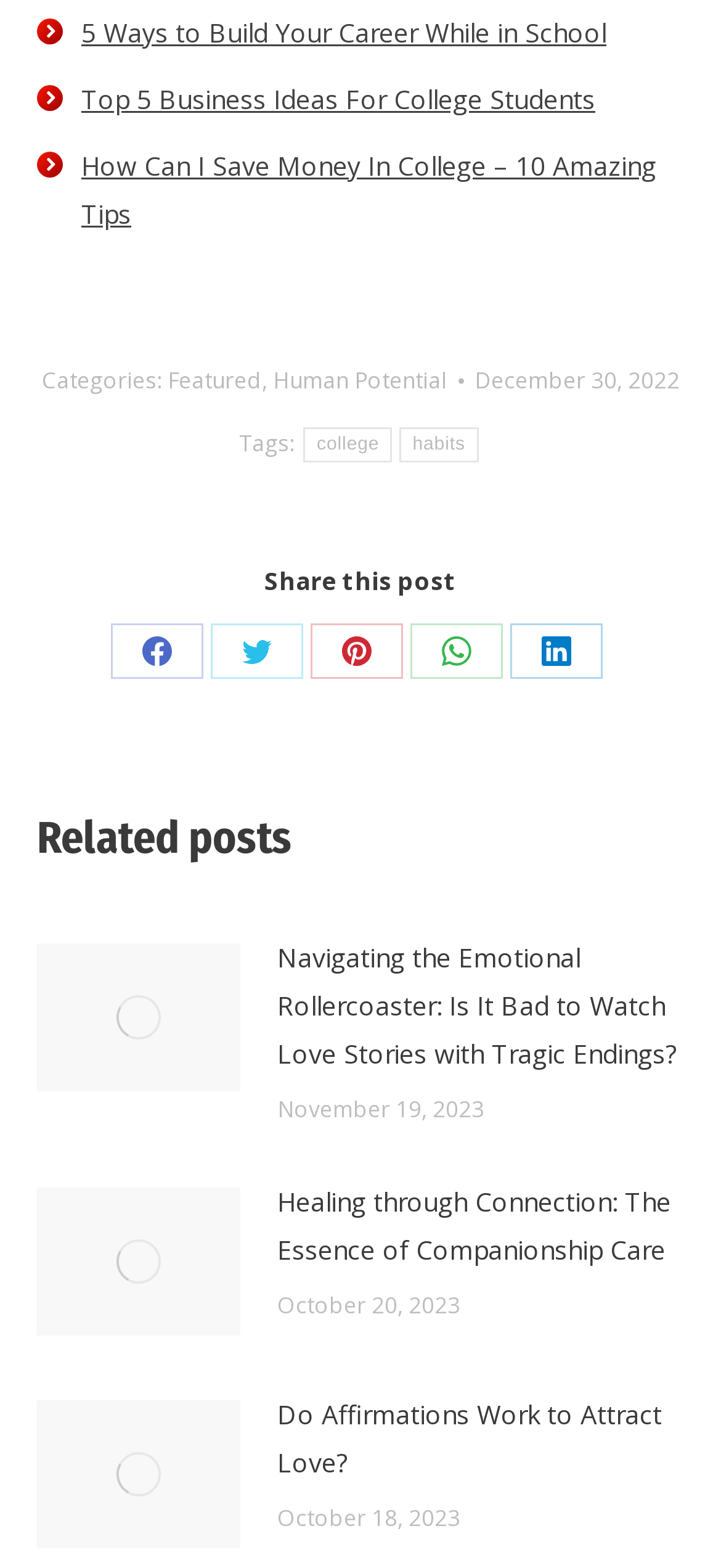Pinpoint the bounding box coordinates of the area that must be clicked to complete this instruction: "Click on the 'Do Affirmations Work to Attract Love?' link".

[0.385, 0.887, 0.949, 0.949]